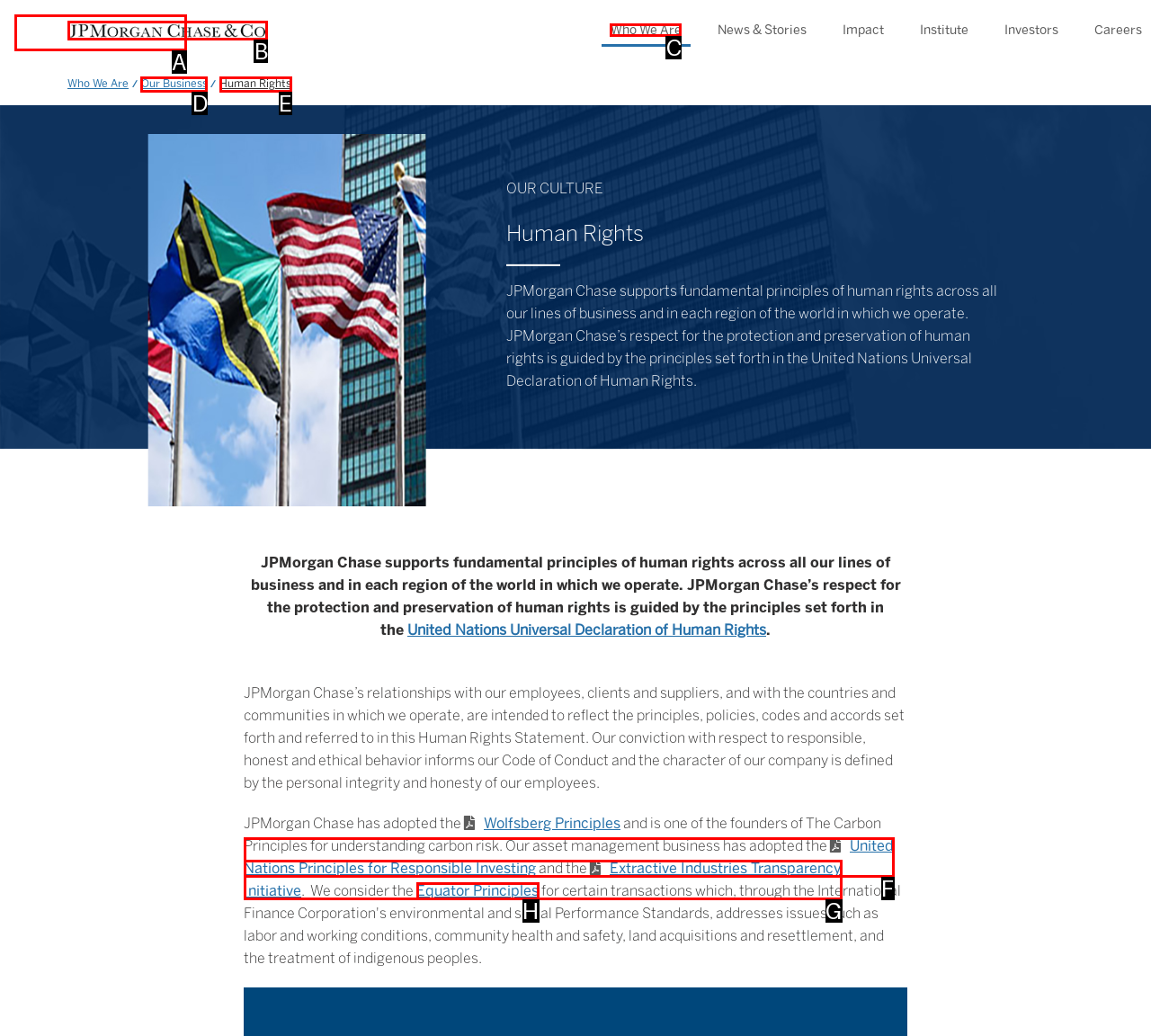Choose the HTML element to click for this instruction: Click on the 'Who We Are' link Answer with the letter of the correct choice from the given options.

C